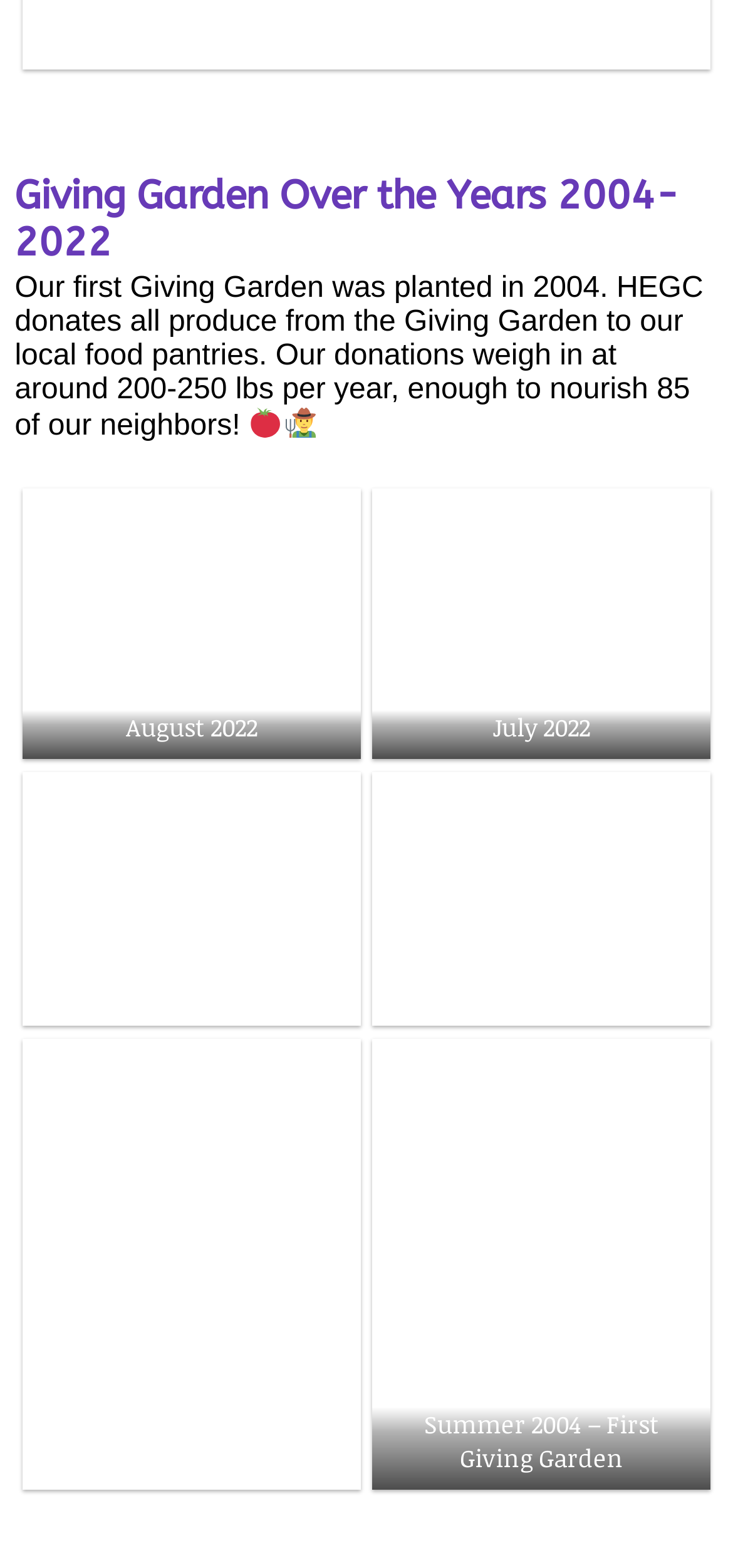Respond to the question below with a single word or phrase:
What is the year of the first Giving Garden?

2004